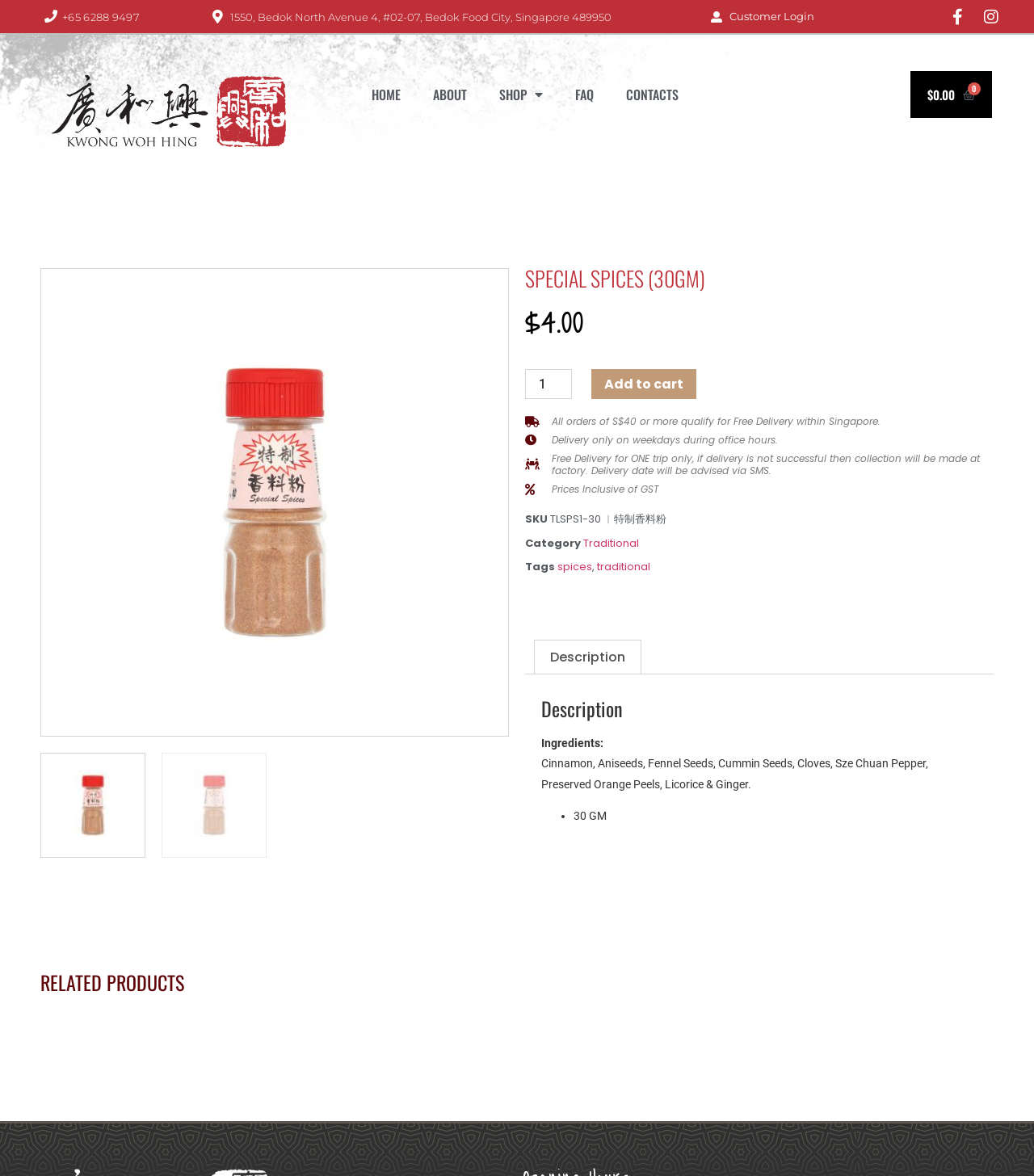Refer to the image and answer the question with as much detail as possible: What is the phone number on the webpage?

I found the phone number by looking at the links on the top of the webpage, and I saw a link with the text '+65 6288 9497' which is likely to be a phone number.